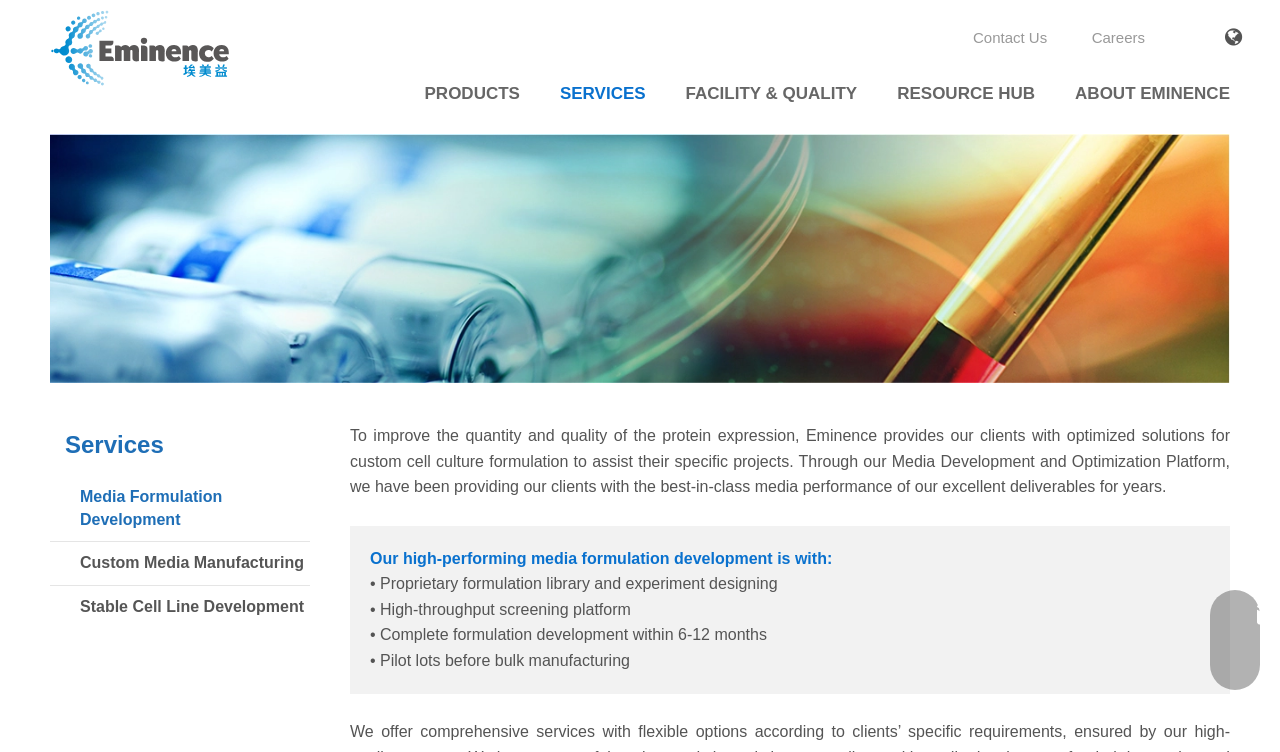Create a detailed narrative of the webpage’s visual and textual elements.

The webpage is about Eminence, a leader in cell culture media, and its media formulation development services. At the top left corner, there is a logo image "logo-01" with a link to the homepage. On the top right corner, there are several links to different sections of the website, including "Contact Us", "Careers", "PRODUCTS", "SERVICES", "FACILITY & QUALITY", "RESOURCE HUB", and "ABOUT EMINENCE". 

Below the top navigation bar, there is a large banner image "ban_cd2" that spans across the entire width of the page. 

The main content of the page is divided into two sections. On the left side, there are three links to specific services offered by Eminence, including "Media Formulation Development", "Custom Media Manufacturing", and "Stable Cell Line Development". 

On the right side, there is a heading "Services" followed by a paragraph of text that describes Eminence's media development and optimization platform. The text explains how Eminence provides optimized solutions for custom cell culture formulation to assist clients' specific projects. 

Below the paragraph, there is a list of bullet points that highlight the key features of Eminence's high-performing media formulation development, including proprietary formulation library and experiment designing, high-throughput screening platform, complete formulation development within 6-12 months, and pilot lots before bulk manufacturing. 

At the bottom right corner of the page, there are two links to contact Eminence, one for email and one for phone number.